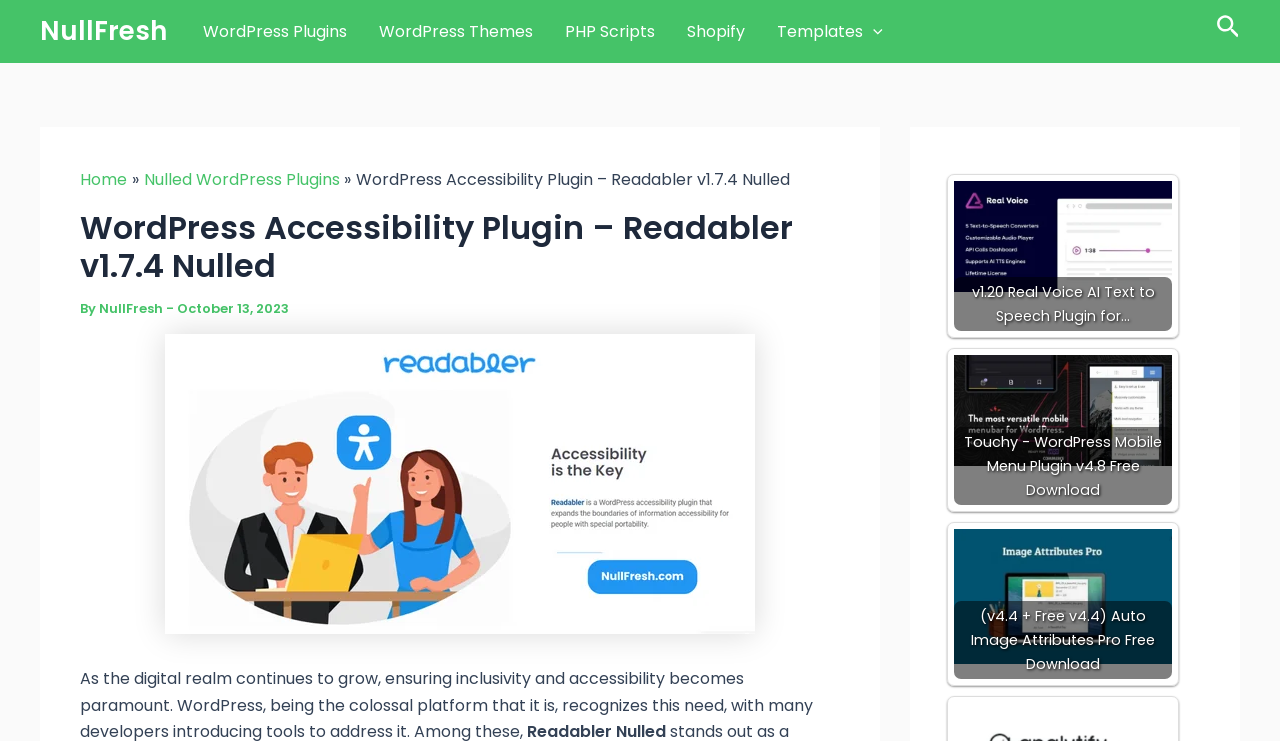Please provide the bounding box coordinate of the region that matches the element description: aria-label="Search icon link". Coordinates should be in the format (top-left x, top-left y, bottom-right x, bottom-right y) and all values should be between 0 and 1.

[0.95, 0.019, 0.969, 0.066]